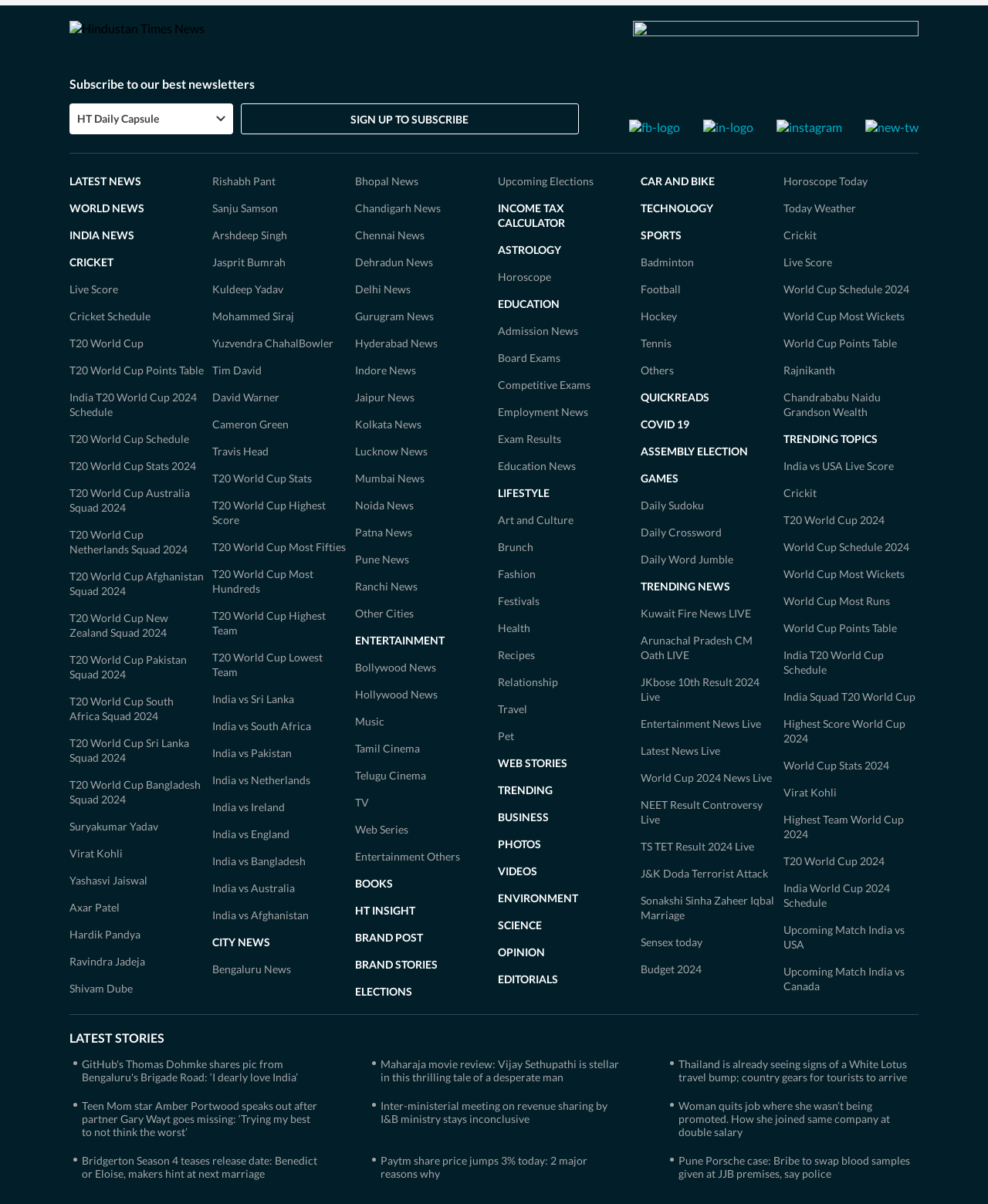Find and specify the bounding box coordinates that correspond to the clickable region for the instruction: "View cricket schedule".

[0.07, 0.257, 0.152, 0.268]